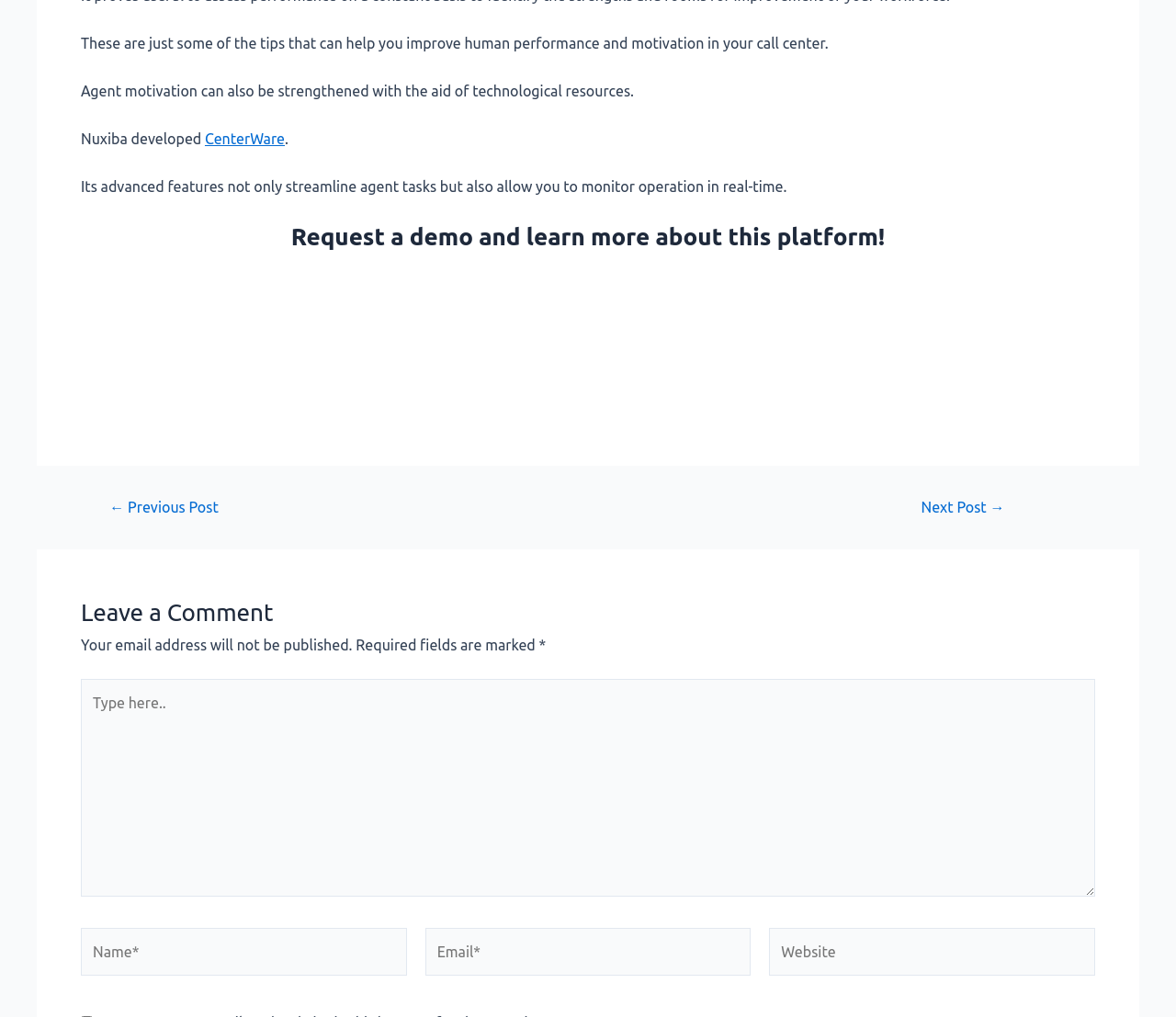Pinpoint the bounding box coordinates for the area that should be clicked to perform the following instruction: "Type a comment in the text box".

[0.069, 0.668, 0.931, 0.882]